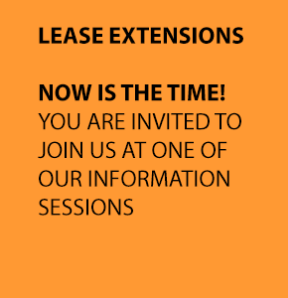What is the tone of the message?
Refer to the image and give a detailed answer to the question.

The caption notes that the design is 'engaging' and the message includes the phrase 'NOW IS THE TIME!', which suggests a sense of urgency and encourages immediate attention and action.